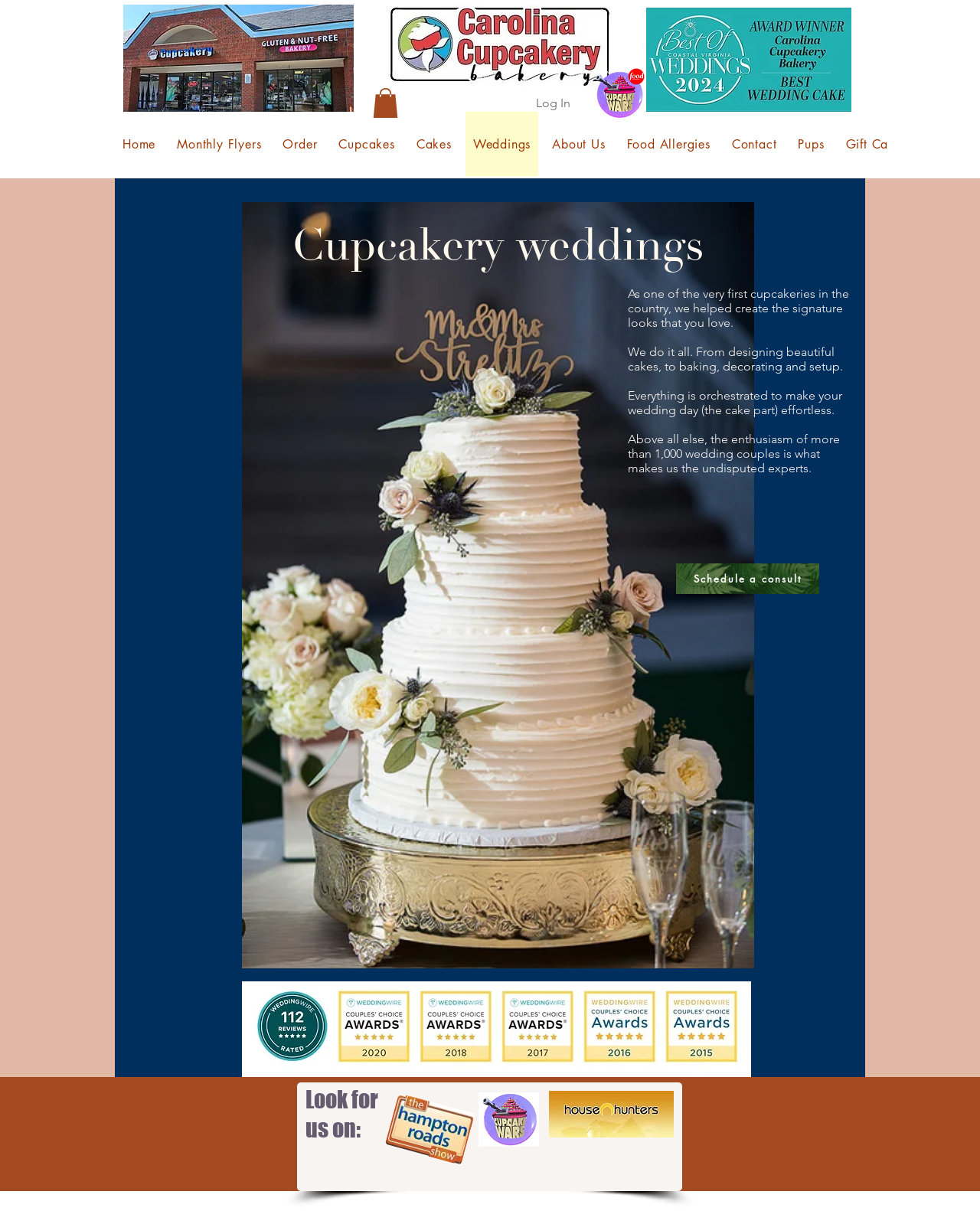What TV shows has Carolina Cupcakery been featured on?
Please answer using one word or phrase, based on the screenshot.

House Hunters and Cupcake Wars